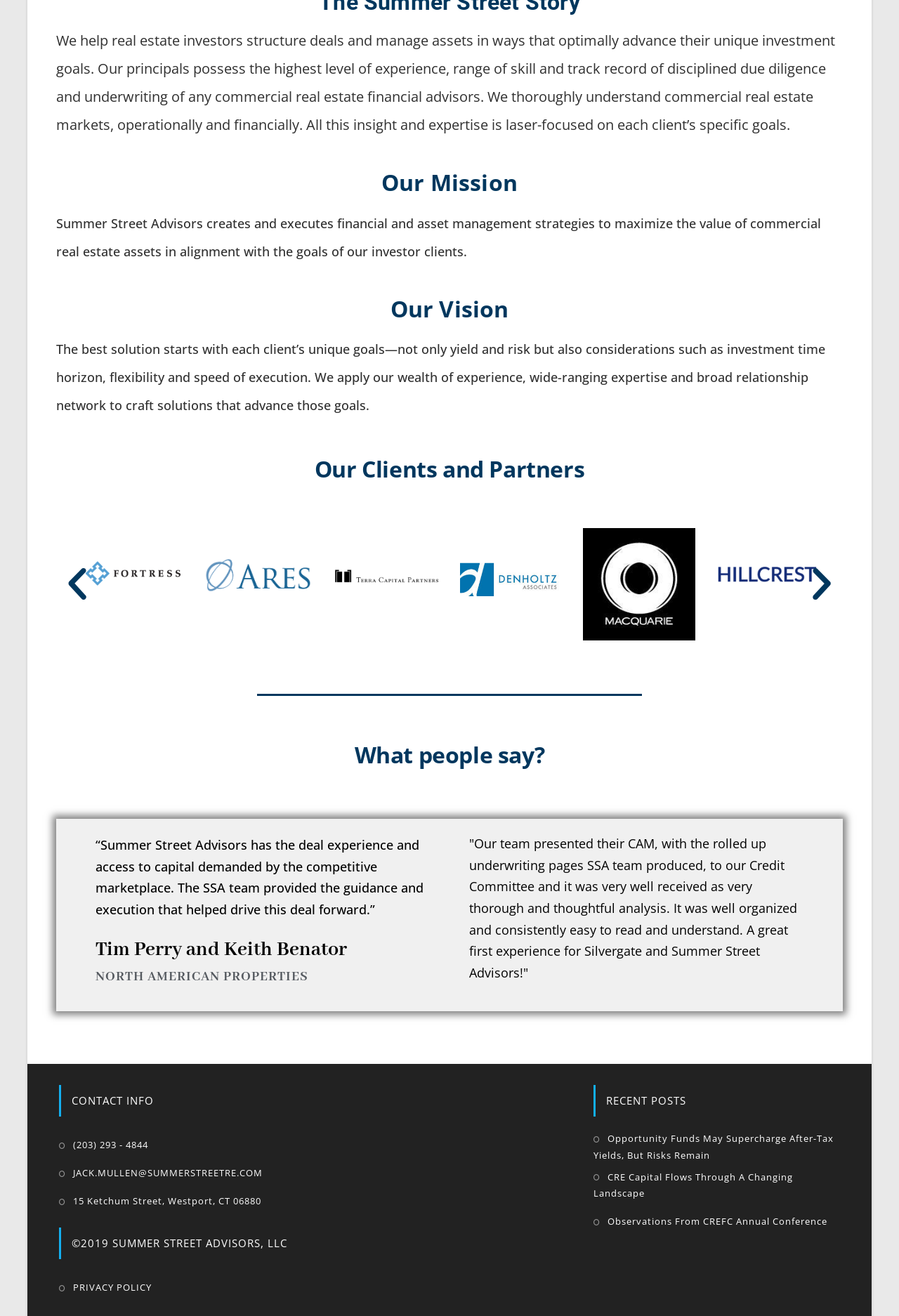Can you provide the bounding box coordinates for the element that should be clicked to implement the instruction: "Click the 'Previous slide' button"?

[0.062, 0.428, 0.109, 0.46]